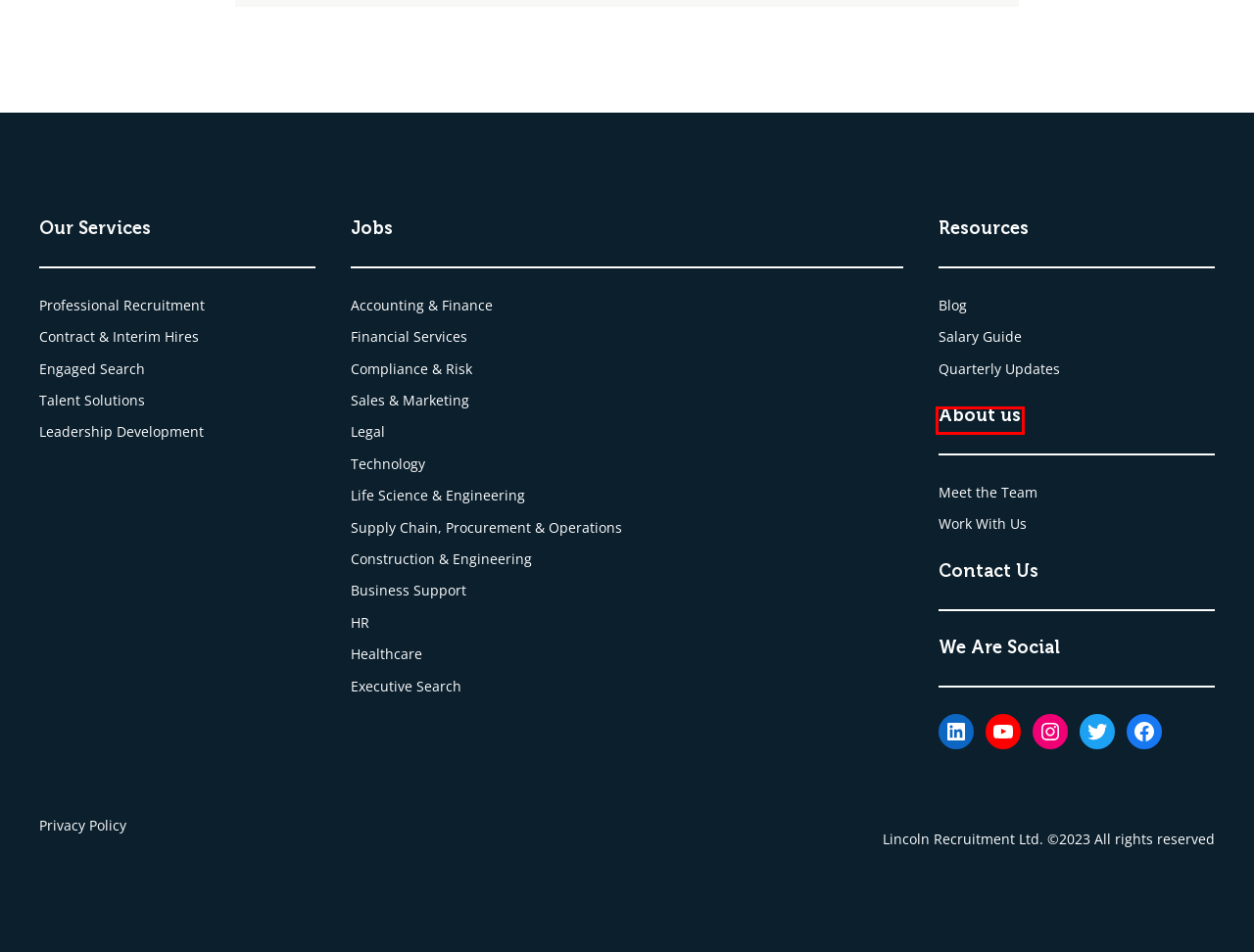Observe the provided screenshot of a webpage that has a red rectangle bounding box. Determine the webpage description that best matches the new webpage after clicking the element inside the red bounding box. Here are the candidates:
A. Engaged Recruitment - Lincoln Recruitment Specialists
B. Executive Search - Lincoln Recruitment Specialists
C. About Us
D. Construction & Engineering - Lincoln Recruitment Specialists
E. Contract and Interim Hires - Lincoln Recruitment Specialists
F. Privacy Policy - Lincoln Recruitment Specialists
G. Salary Guide - Lincoln Recruitment Specialists
H. Supply Chain, Procurement & Operations - Lincoln Recruitment Specialists

C